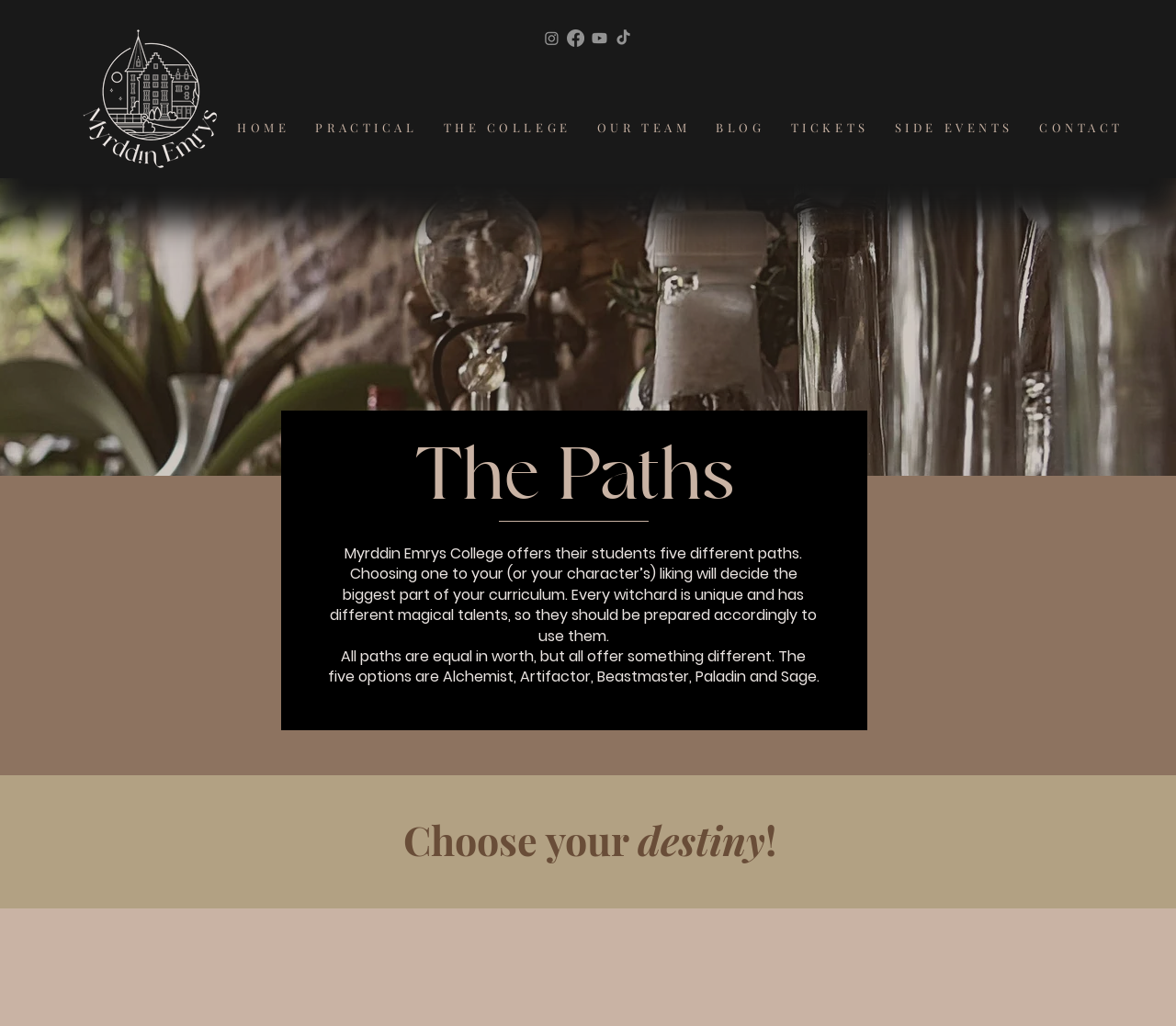How many social media links are available?
Answer the question with a single word or phrase, referring to the image.

4